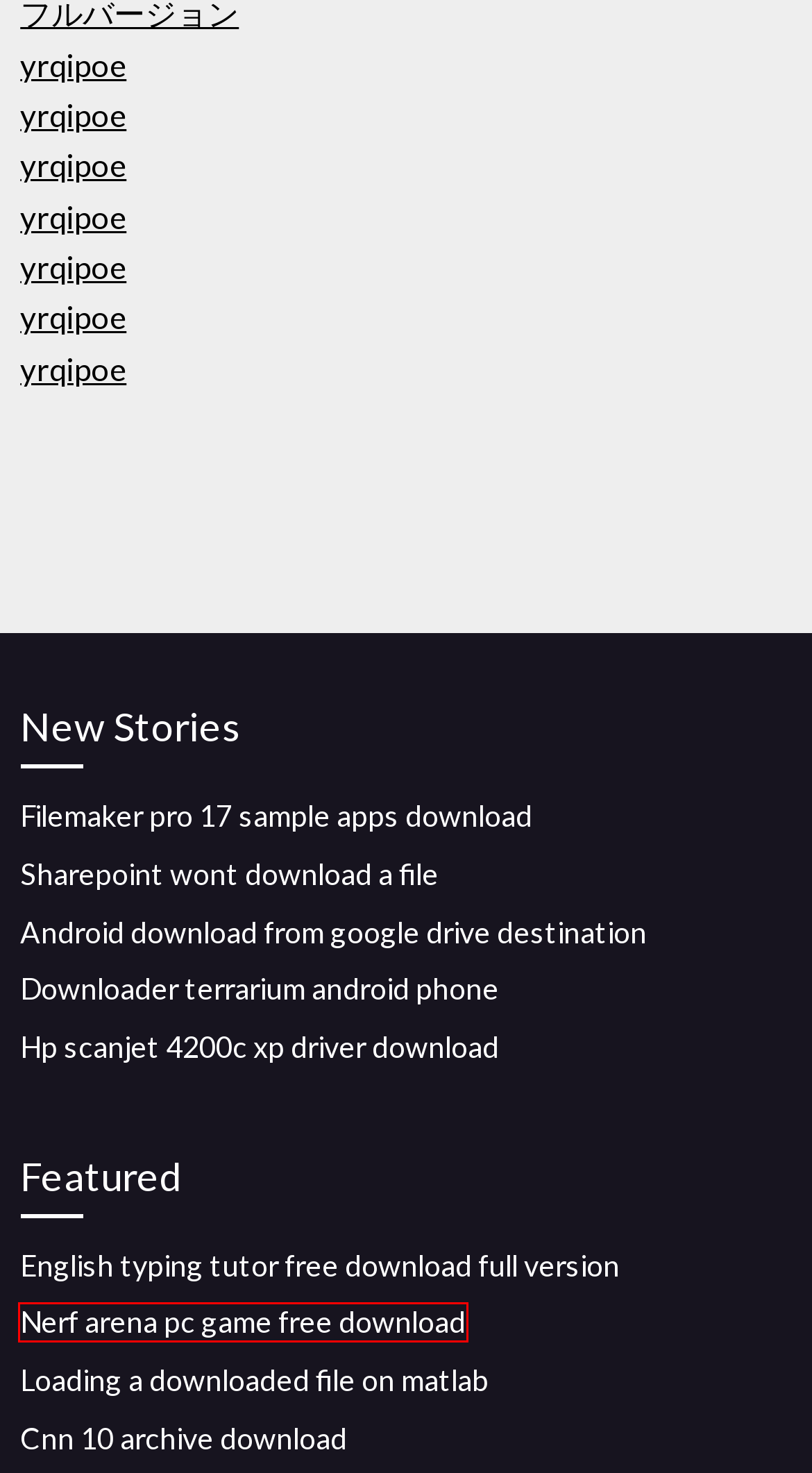Examine the screenshot of the webpage, which has a red bounding box around a UI element. Select the webpage description that best fits the new webpage after the element inside the red bounding box is clicked. Here are the choices:
A. The maze runner the death cure download torrent (2020)
B. Hp scanjet 4200c xp driver download [2020]
C. Nerf arena pc game free download (2020)
D. Loading a downloaded file on matlab [2020]
E. Filemaker pro 17 sample apps download (2020)
F. Best free music download app that plays offline (2020)
G. Android download from google drive destination [2020]
H. English typing tutor free download full version (2020)

C